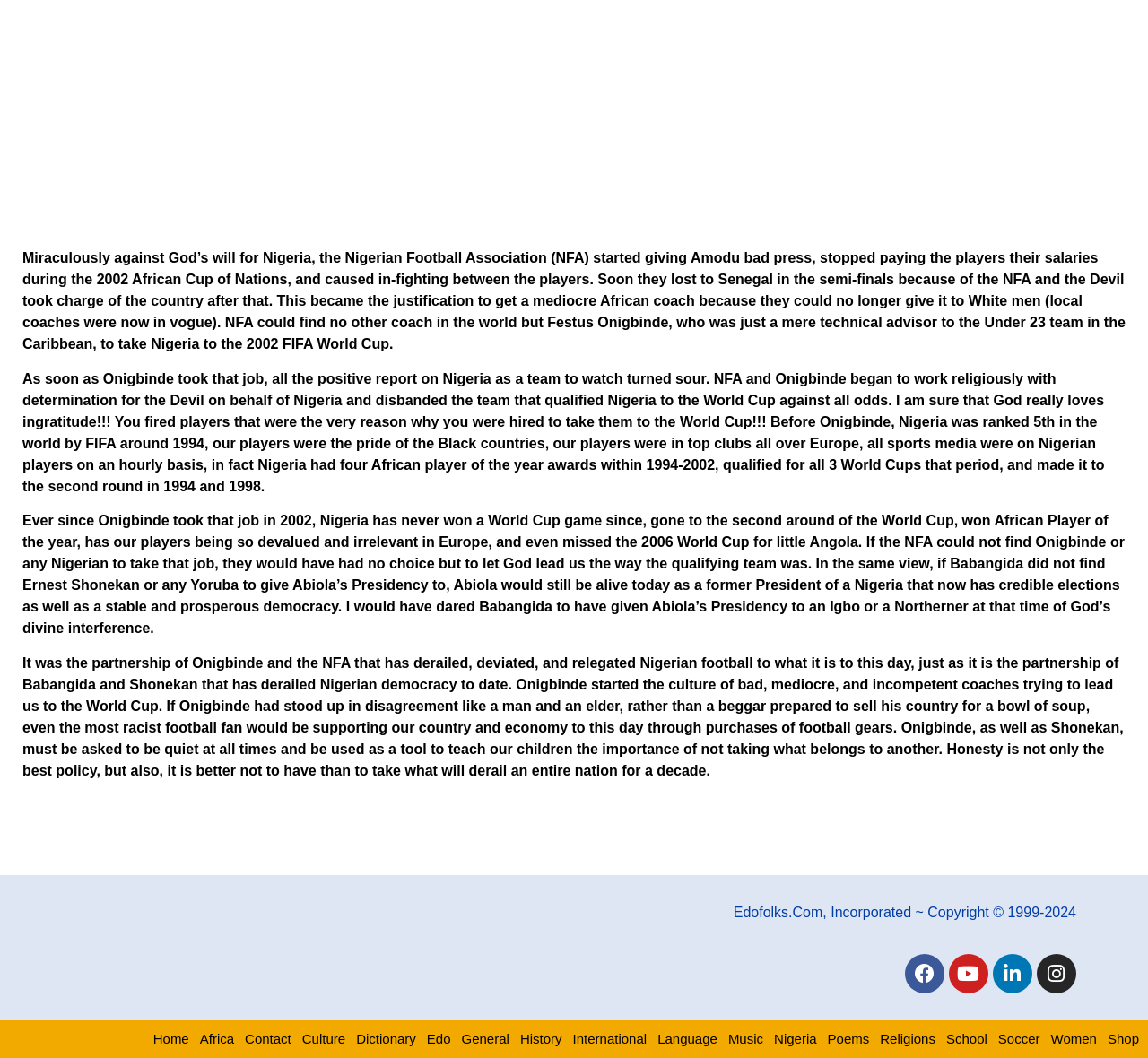What is the name of the website?
Please craft a detailed and exhaustive response to the question.

The website's name is mentioned at the bottom of the webpage, along with a copyright notice, indicating that the website is owned by Edofolks.Com, Incorporated.